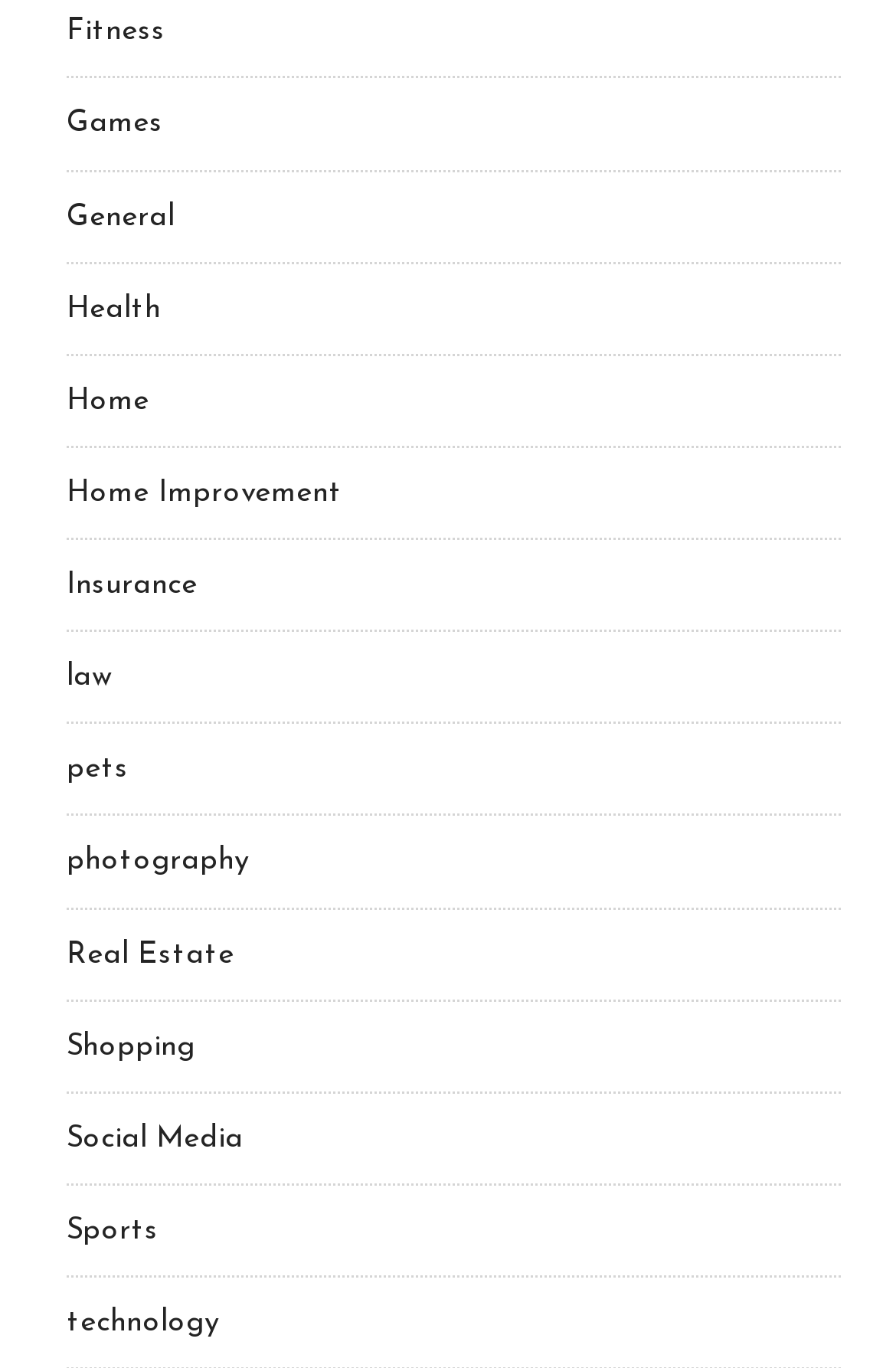Find the bounding box coordinates for the area that should be clicked to accomplish the instruction: "Browse Real Estate".

[0.074, 0.686, 0.262, 0.708]